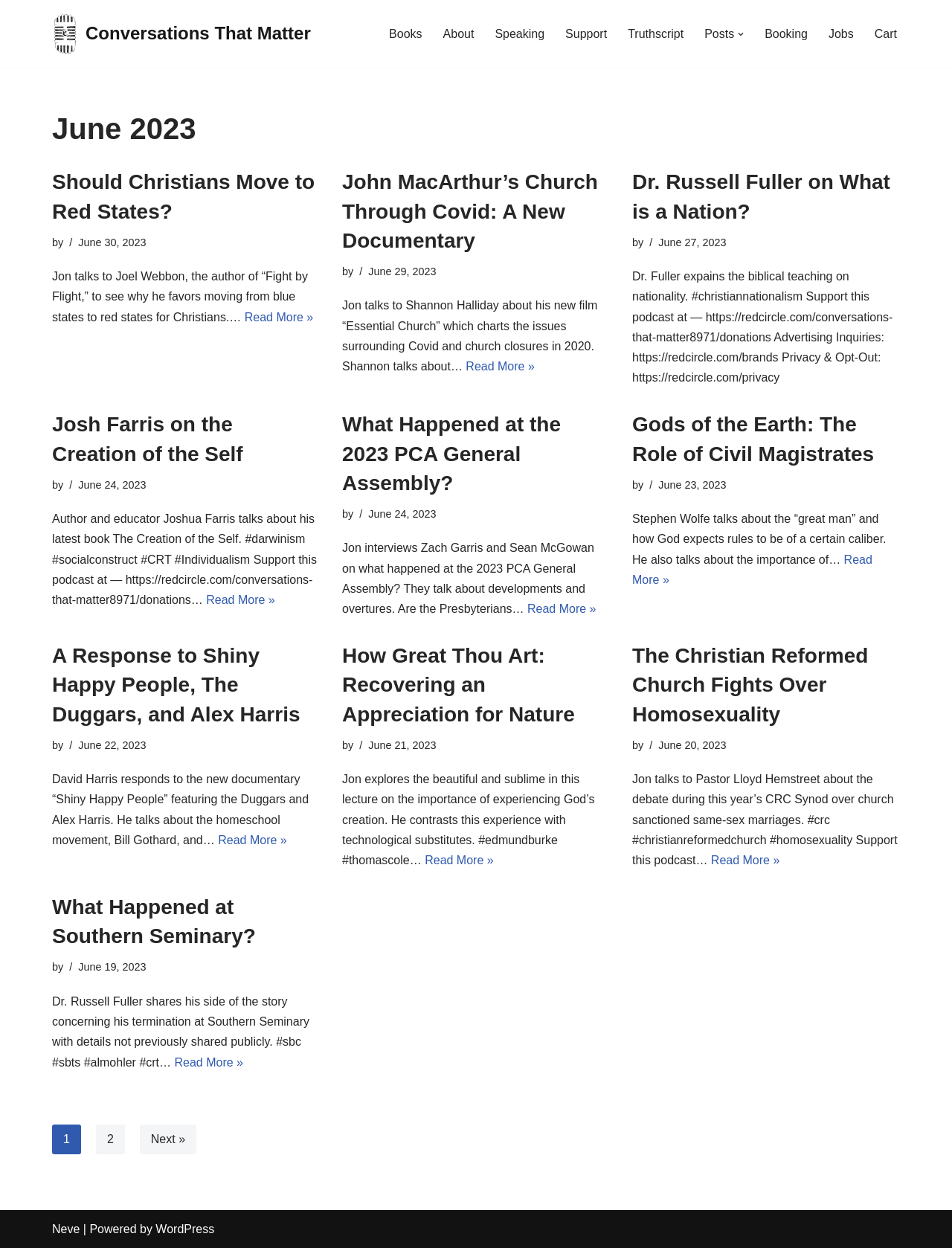What is the title of the first article?
Using the image, provide a concise answer in one word or a short phrase.

Should Christians Move to Red States?